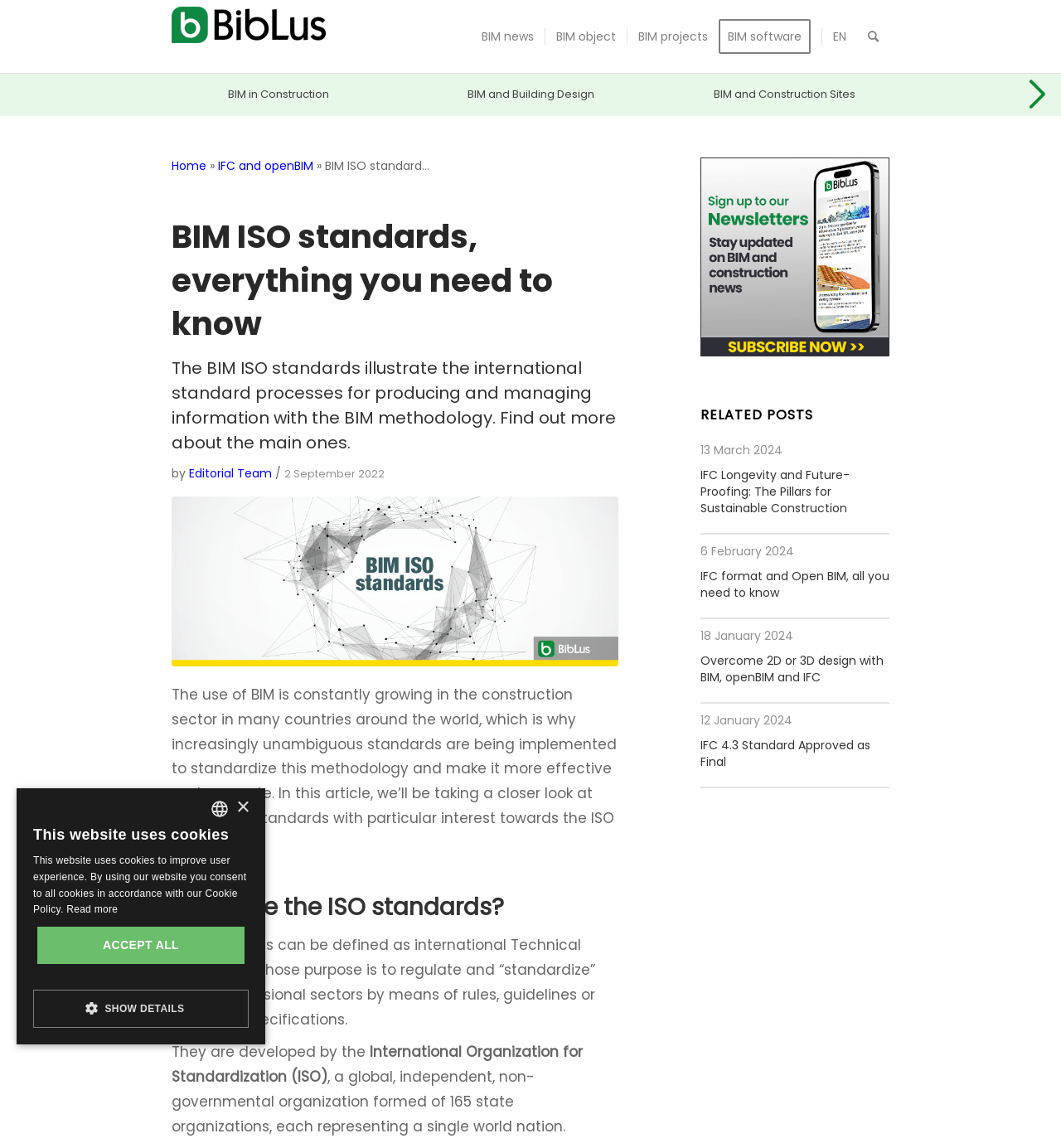Determine the bounding box coordinates of the target area to click to execute the following instruction: "Click on the BIM in Construction link."

[0.15, 0.074, 0.373, 0.09]